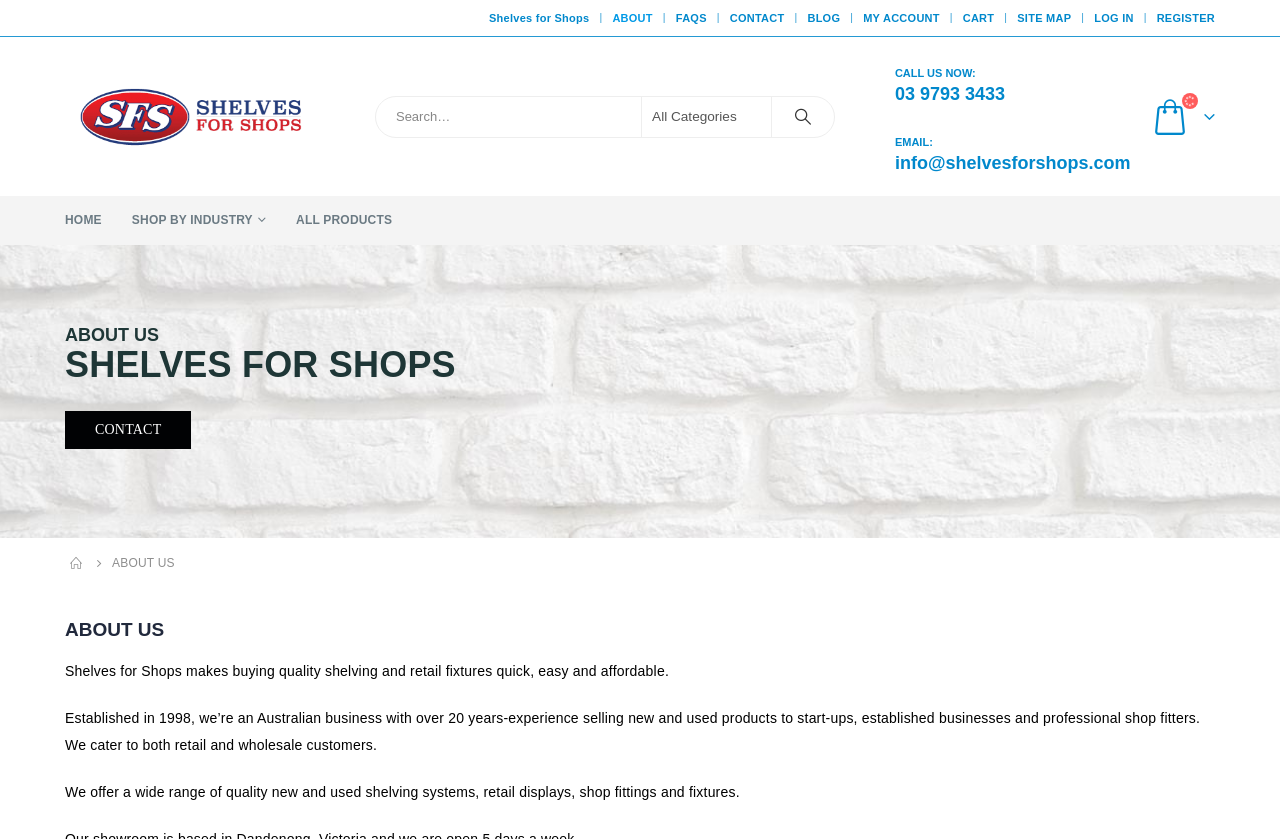Provide an in-depth caption for the webpage.

The webpage is about Shelves for Shops, a company based in Dandenong, Victoria, that supplies new and used shelving and shop fittings for commercial or personal use. 

At the top of the page, there is a navigation menu with links to various sections of the website, including ABOUT, FAQS, CONTACT, BLOG, MY ACCOUNT, CART, SITE MAP, LOG IN, and REGISTER. 

Below the navigation menu, there is a logo of Shelves for Shops, accompanied by a link to the homepage. 

On the right side of the logo, there is a search bar with a dropdown menu and a search button. 

Further down, there is a section with contact information, including a phone number and an email address. 

Below the contact information, there are links to different sections of the website, including HOME, SHOP BY INDUSTRY, and ALL PRODUCTS. 

The main content of the page is about the company, with a heading "ABOUT US" and three paragraphs of text. The first paragraph introduces the company and its mission. The second paragraph provides more information about the company's history and experience. The third paragraph describes the products and services offered by the company.